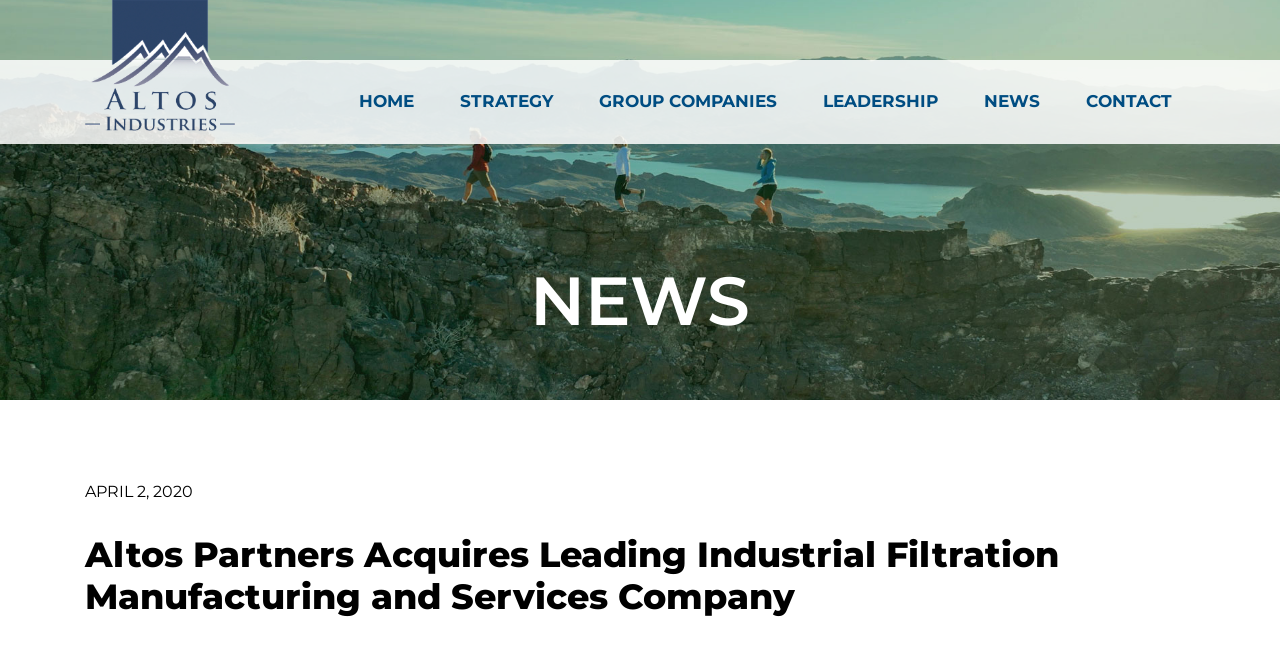What is the type of company acquired by Altos Partners?
Please answer the question as detailed as possible based on the image.

The heading 'Altos Partners Acquires Leading Industrial Filtration Manufacturing and Services Company' suggests that the company acquired by Altos Partners is a leading industrial filtration manufacturing and services company.